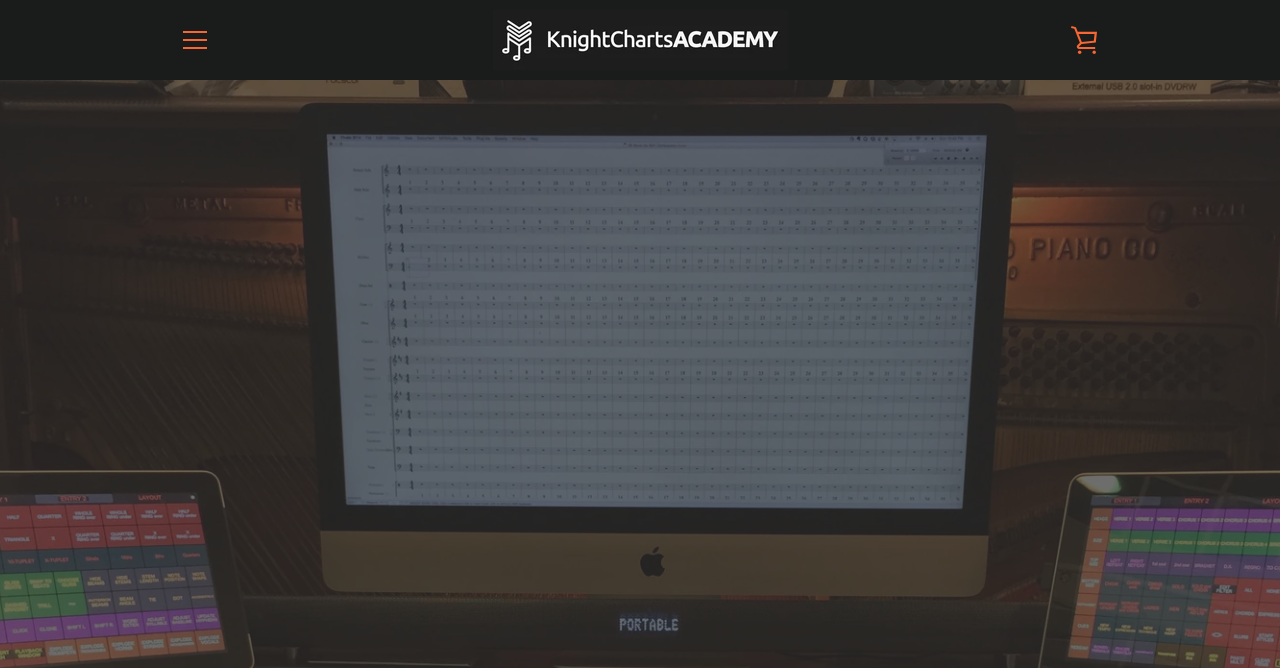Please specify the bounding box coordinates in the format (top-left x, top-left y, bottom-right x, bottom-right y), with all values as floating point numbers between 0 and 1. Identify the bounding box of the UI element described by: .site-header__logo-image { height: 60px; }

[0.385, 0.015, 0.615, 0.105]